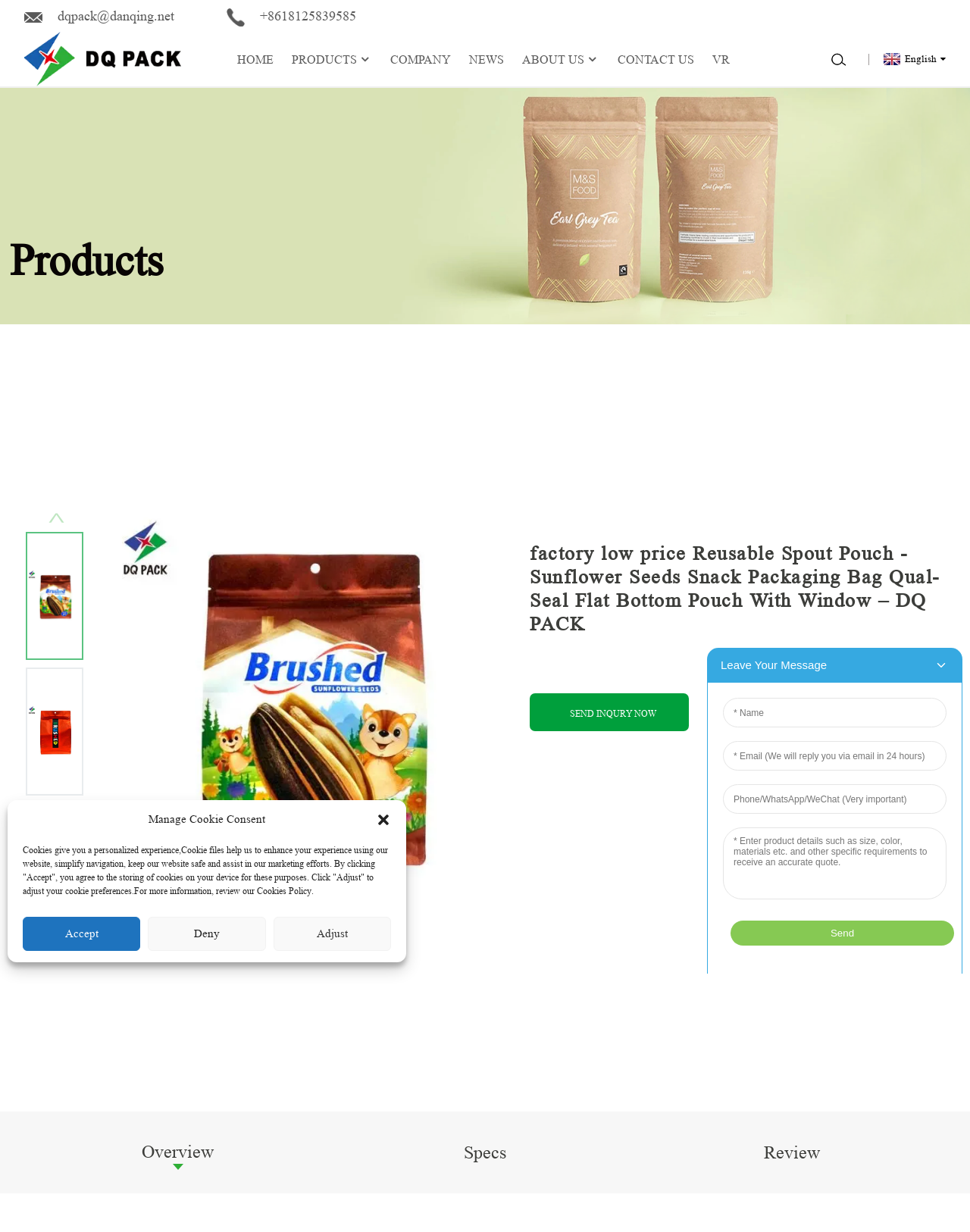Please determine the bounding box coordinates for the UI element described as: "Contact Us".

[0.636, 0.034, 0.715, 0.062]